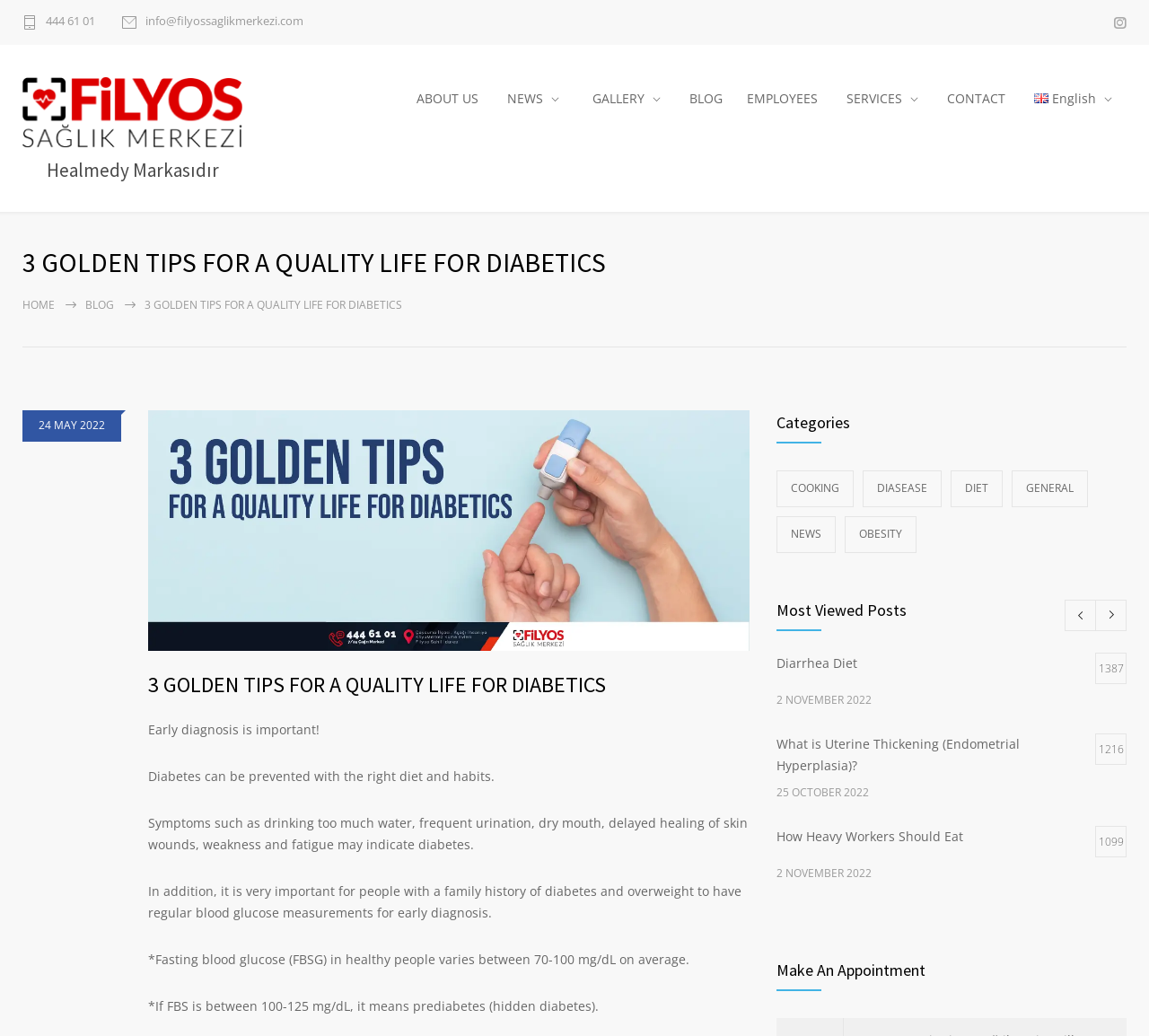What is the purpose of the 'Make An Appointment' section?
Please look at the screenshot and answer using one word or phrase.

To make an appointment